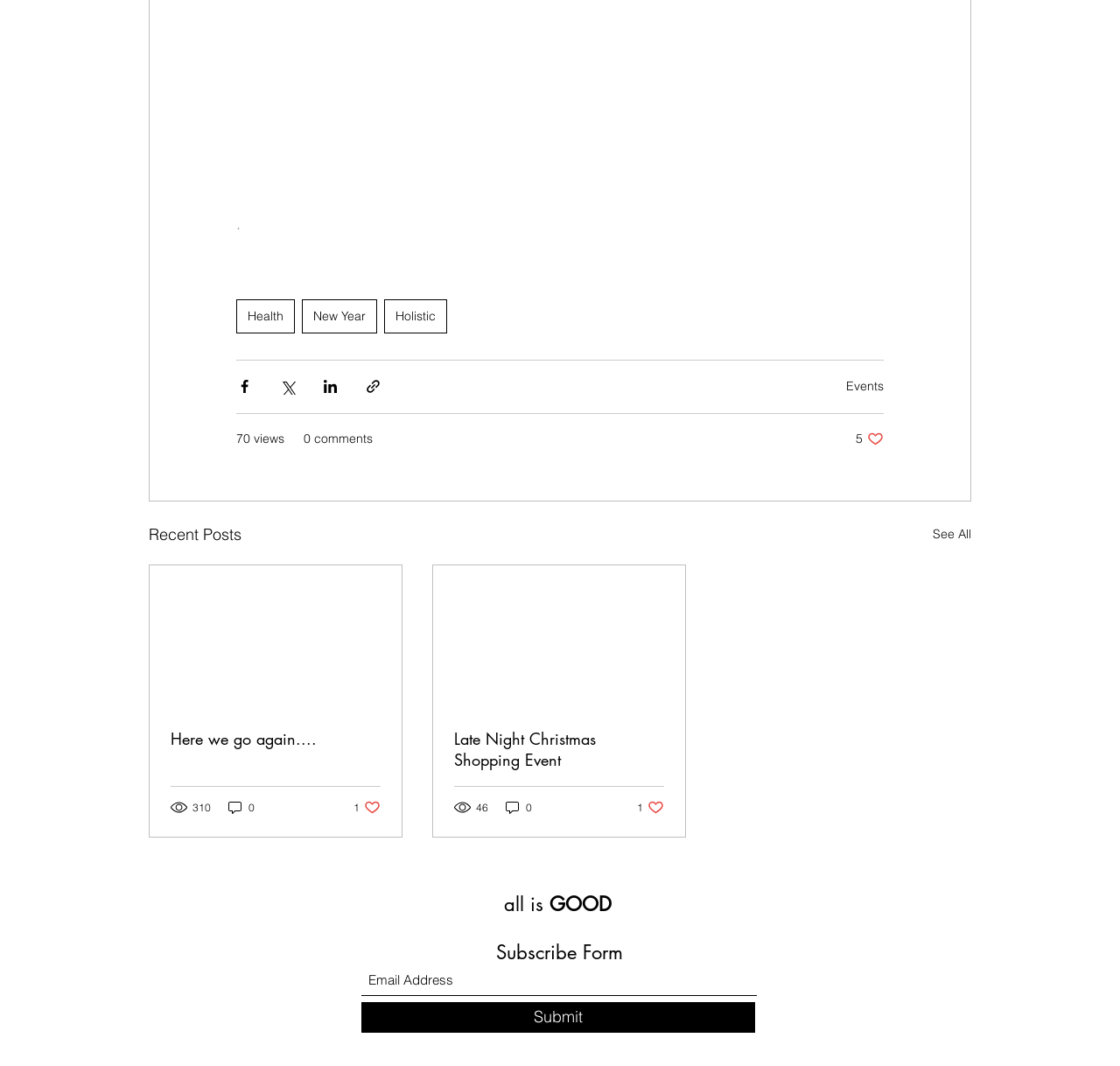Find the bounding box coordinates for the HTML element described in this sentence: "Here we go again....". Provide the coordinates as four float numbers between 0 and 1, in the format [left, top, right, bottom].

[0.152, 0.683, 0.34, 0.702]